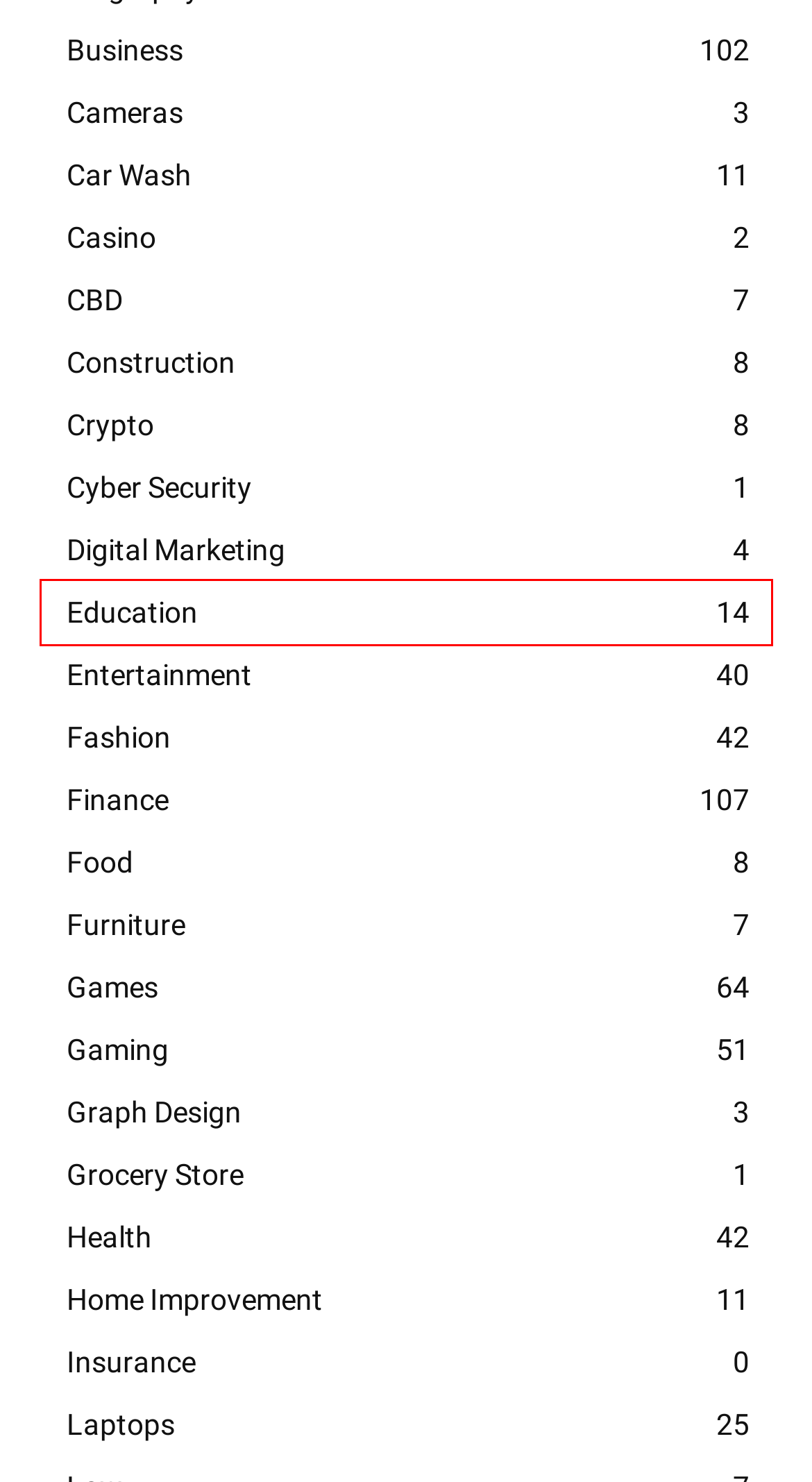You have a screenshot showing a webpage with a red bounding box around a UI element. Choose the webpage description that best matches the new page after clicking the highlighted element. Here are the options:
A. Digital Marketing Archives - Movie To News
B. Crypto Archives - Movie To News
C. Gaming Archives - Movie To News
D. Laptops Archives - Movie To News
E. Graph Design Archives - Movie To News
F. Furniture Archives - Movie To News
G. Education Archives - Movie To News
H. Casino Archives - Movie To News

G